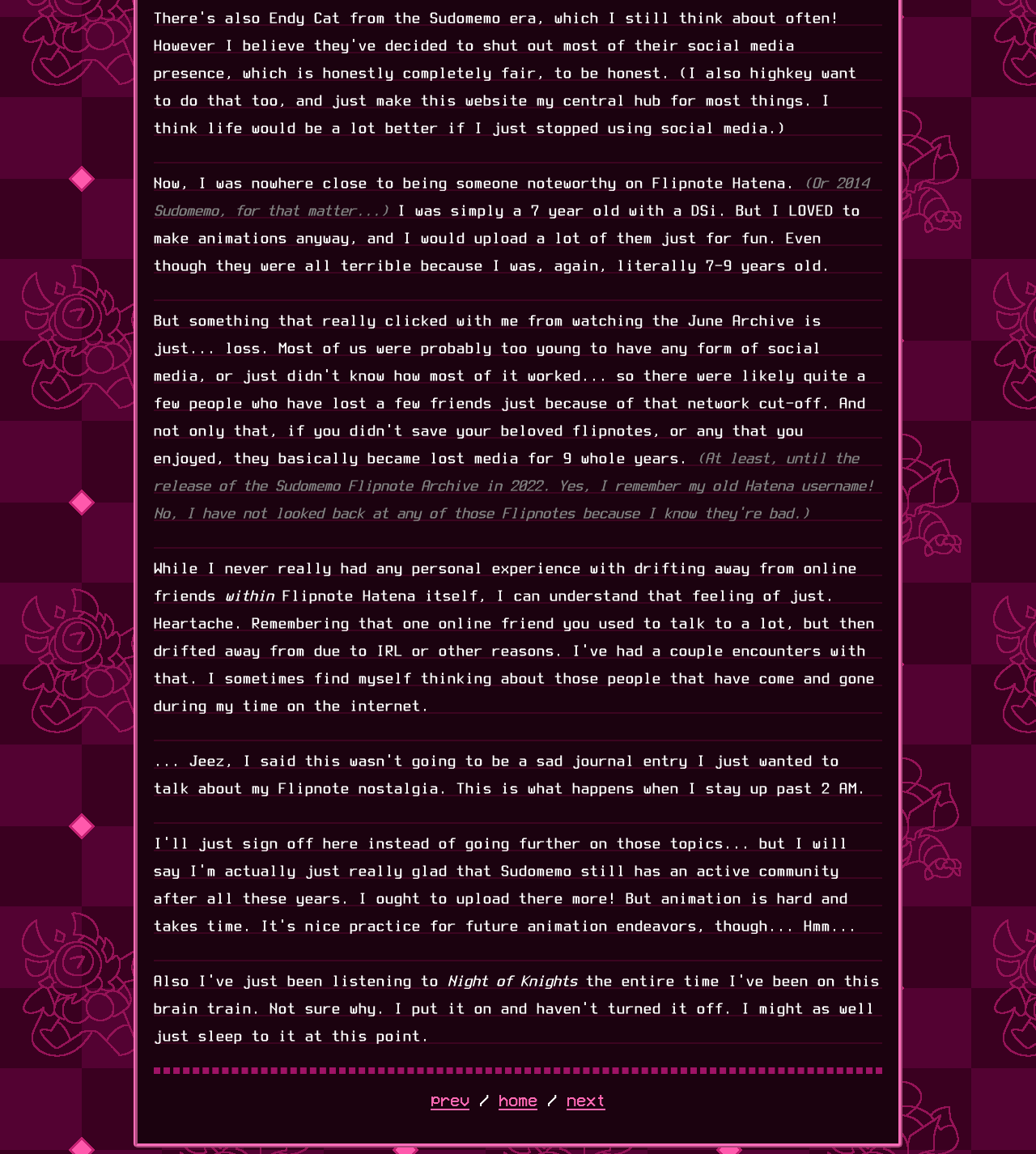How many navigation links are at the bottom of the page?
Use the screenshot to answer the question with a single word or phrase.

3